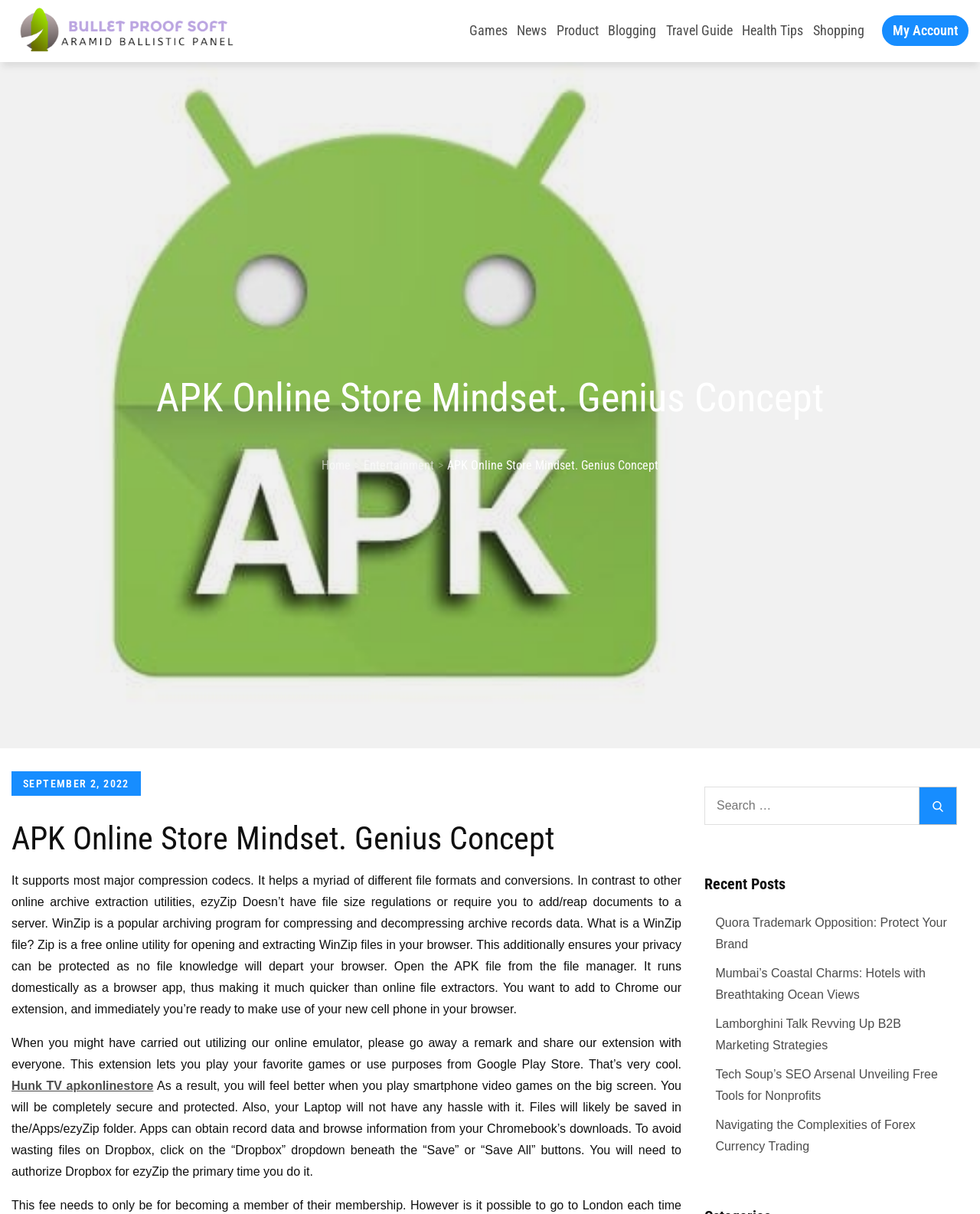Can you find the bounding box coordinates for the element to click on to achieve the instruction: "Search for something"?

[0.719, 0.648, 0.977, 0.679]